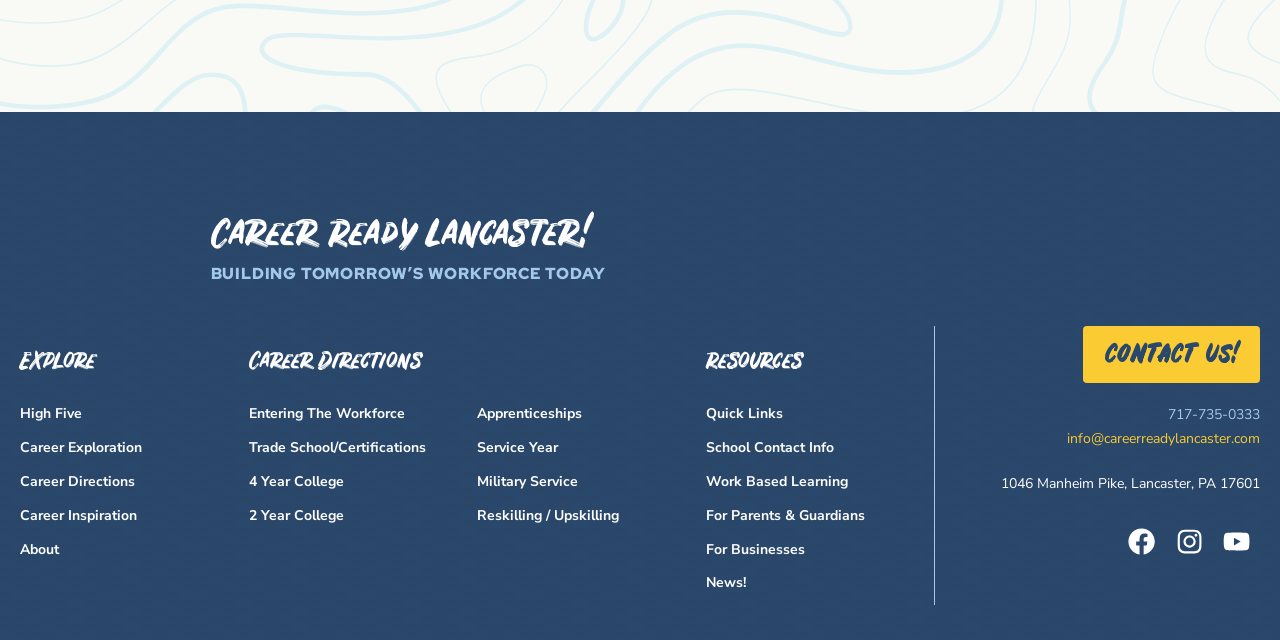Please find the bounding box for the UI element described by: "News!".

[0.551, 0.895, 0.583, 0.925]